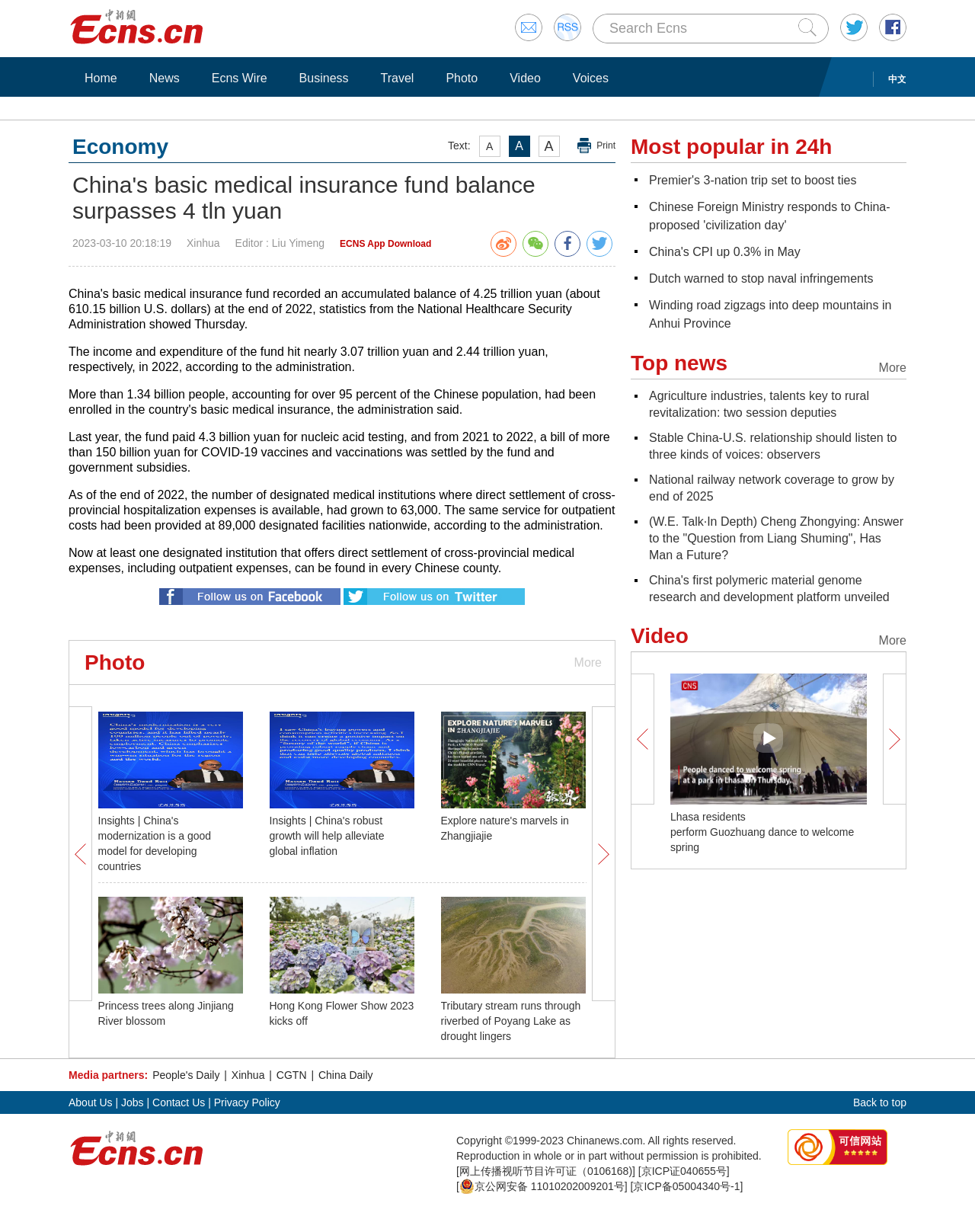What is the amount of nucleic acid testing paid by the fund in 2022?
Give a detailed and exhaustive answer to the question.

I found the answer in the paragraph that starts with 'Last year, the fund paid...' and it mentions that the fund paid 4.3 billion yuan for nucleic acid testing.